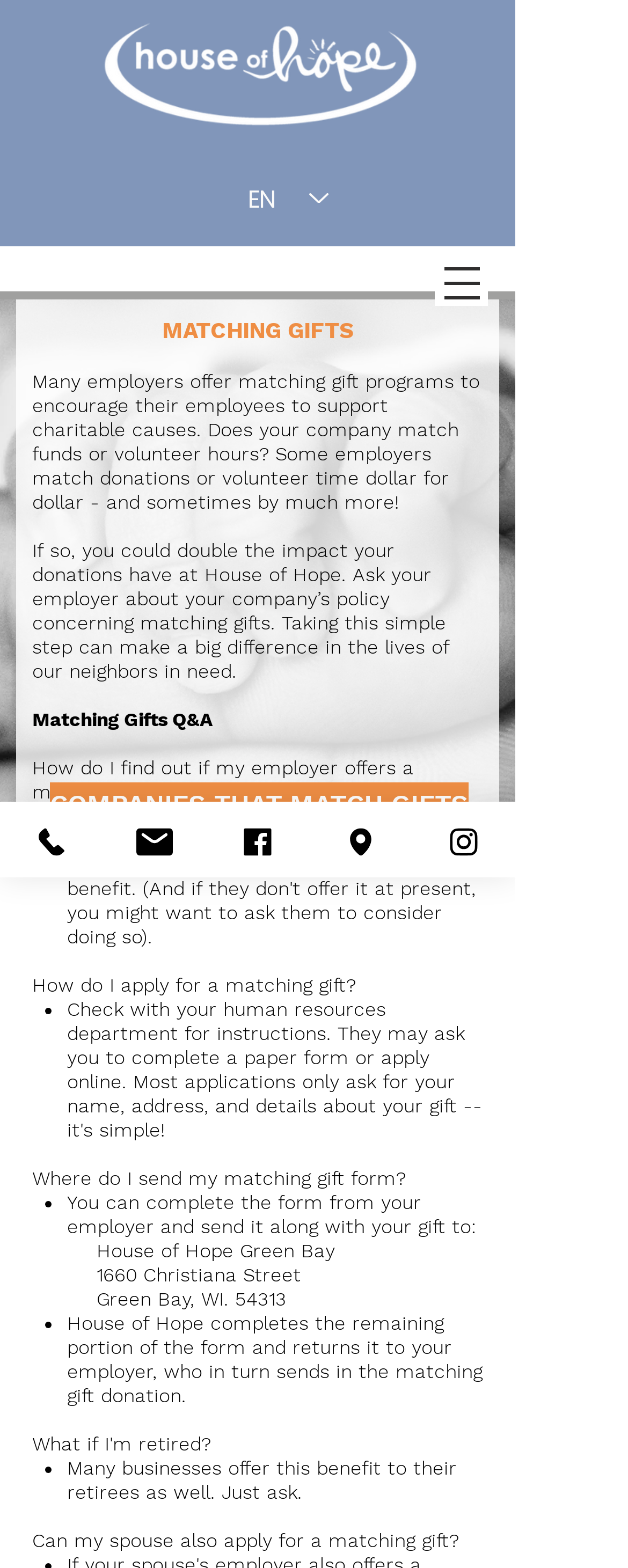Can retirees also apply for a matching gift?
Please ensure your answer is as detailed and informative as possible.

The webpage mentions that many businesses offer this benefit to their retirees as well, so it is possible for retirees to apply for a matching gift.